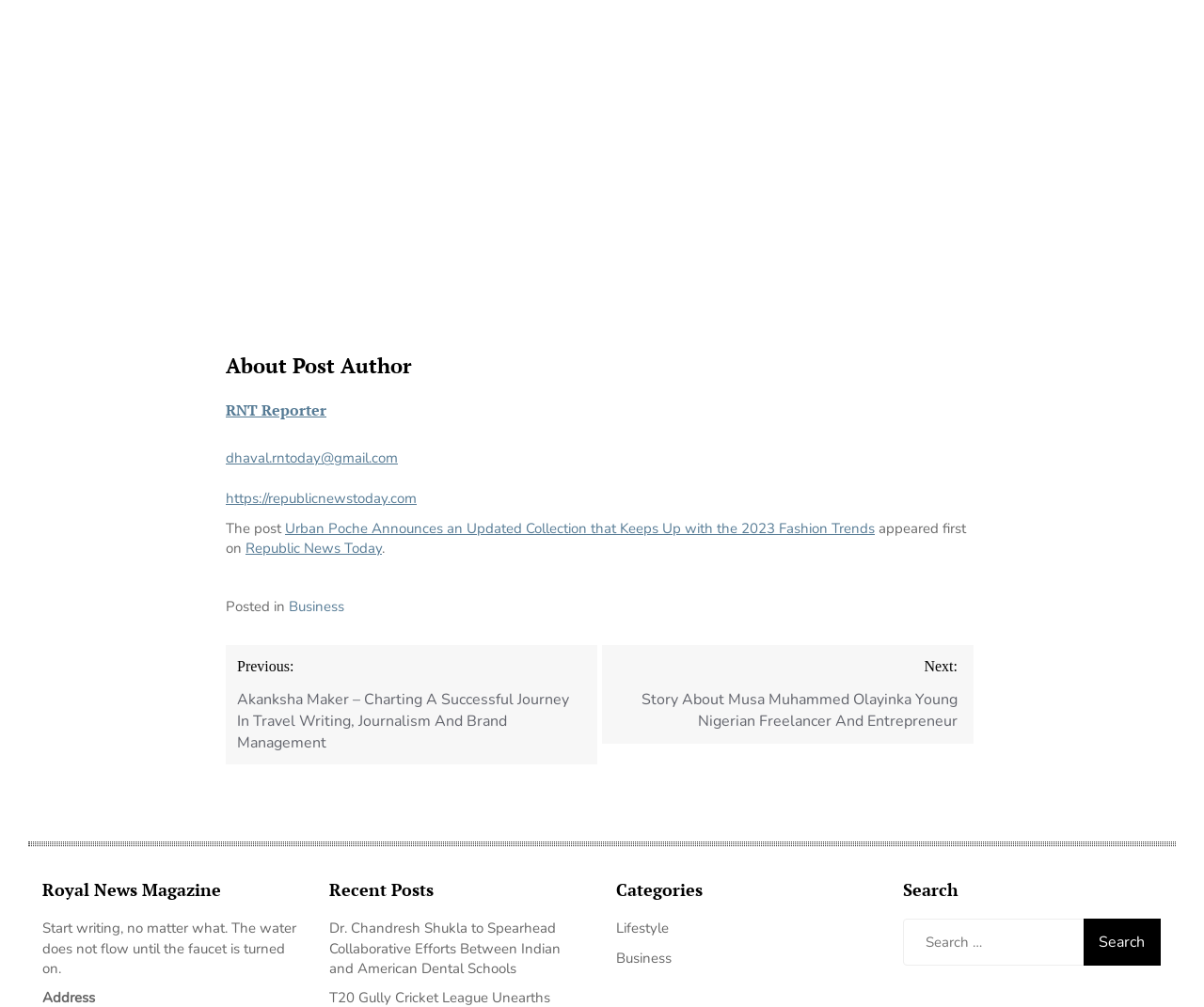What is the purpose of the search bar?
Give a detailed and exhaustive answer to the question.

I found the purpose of the search bar by looking at the search section of the webpage, where it says 'Search for:' and then there is a search box and a search button.